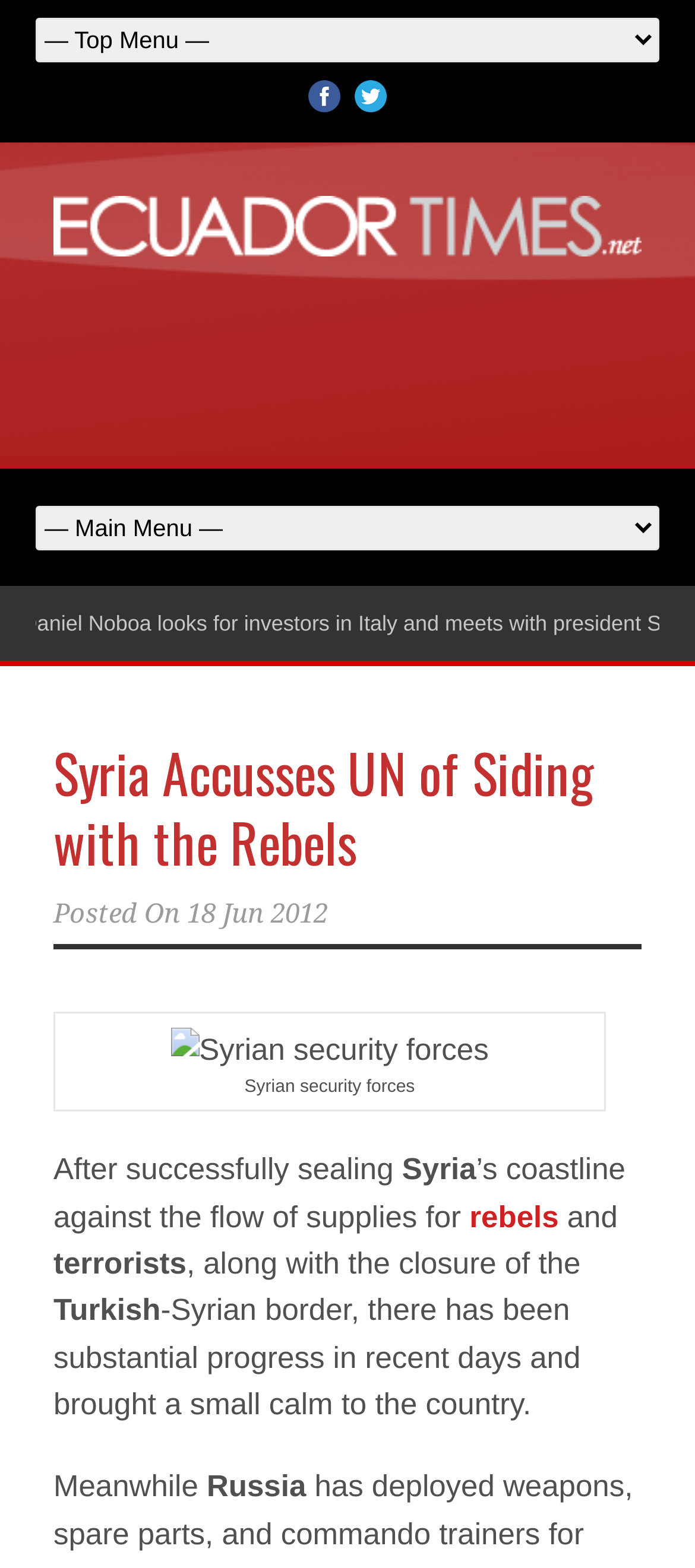What is the main heading of this webpage? Please extract and provide it.

Syria Accusses UN of Siding with the Rebels